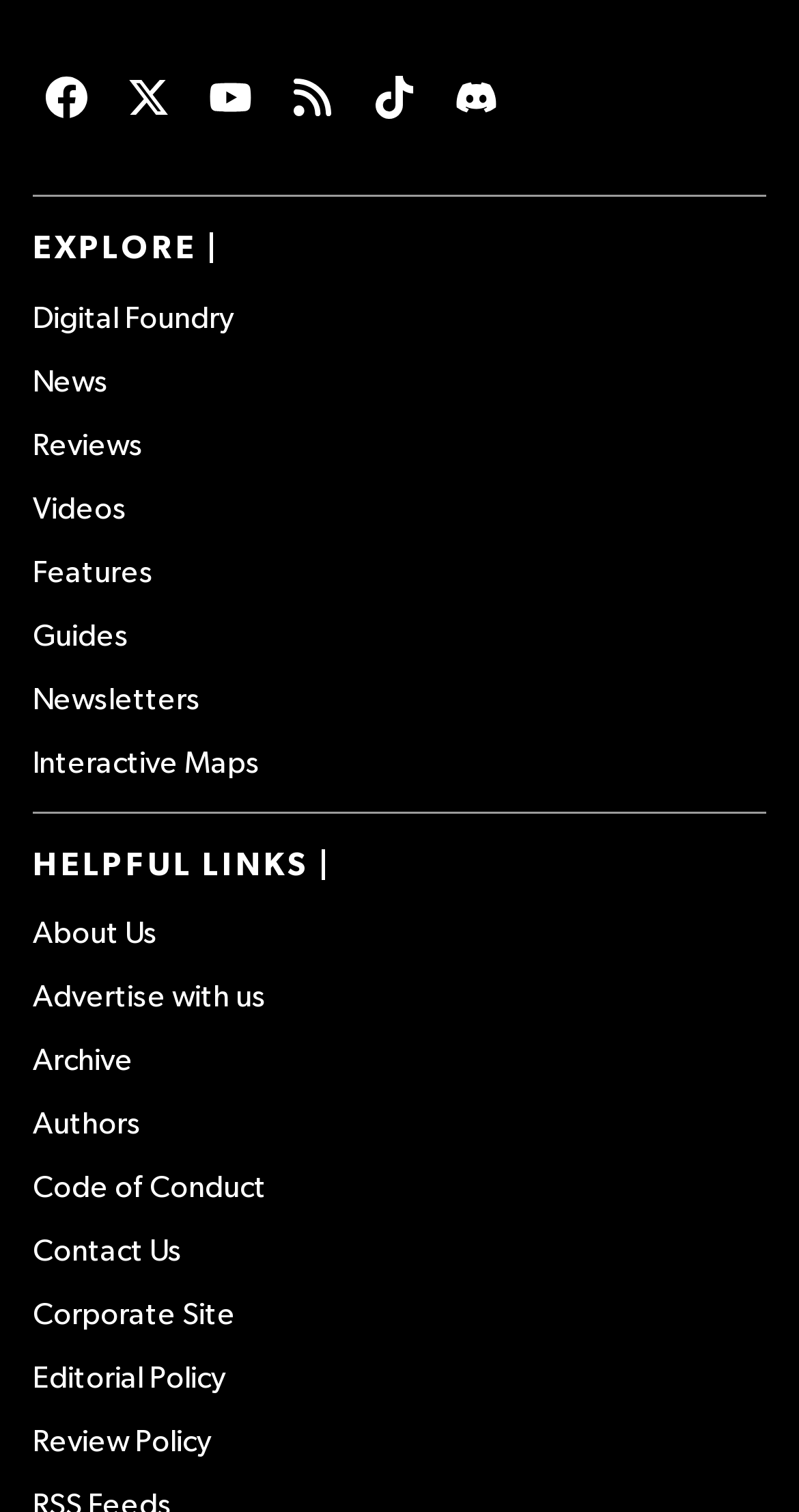How many helpful links are available?
Using the image, answer in one word or phrase.

12